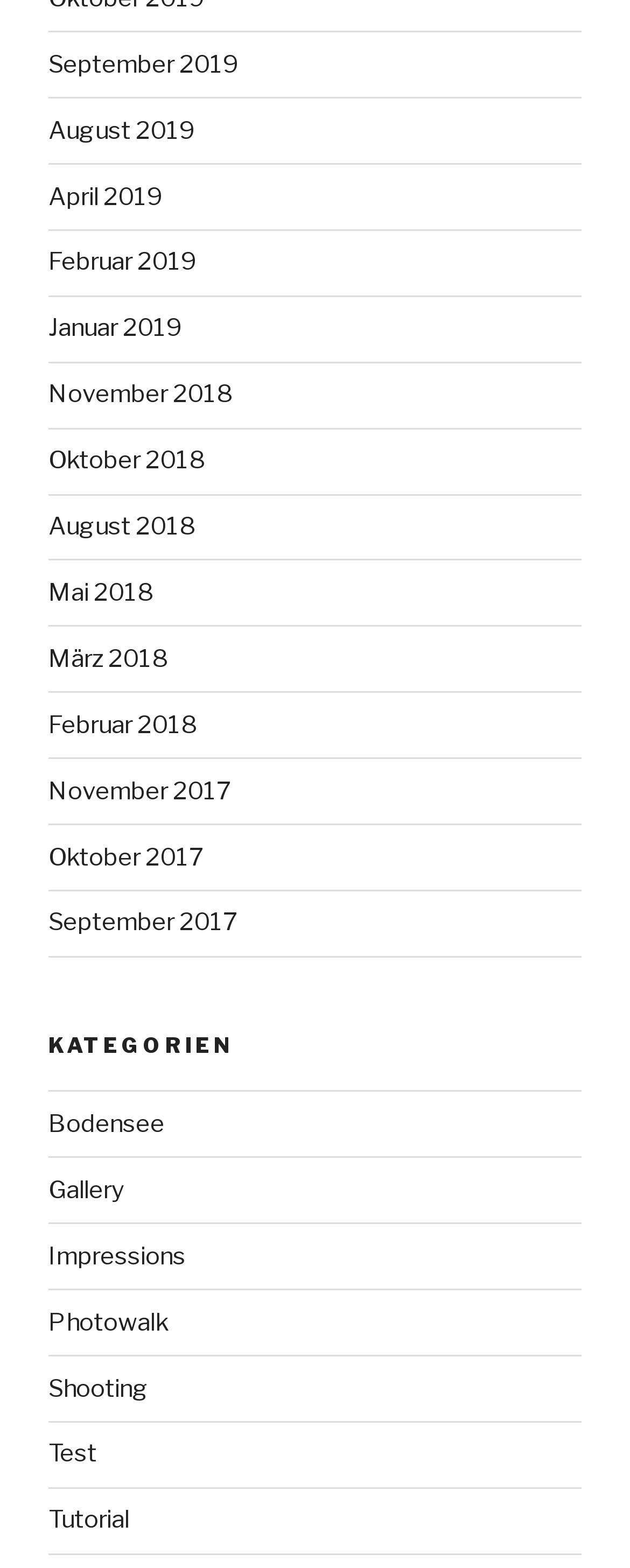What is the category listed above 'Gallery'?
Please give a detailed and elaborate answer to the question based on the image.

By examining the list of categories, I found that the category listed above 'Gallery' is 'Bodensee', which is located at the top of the list.